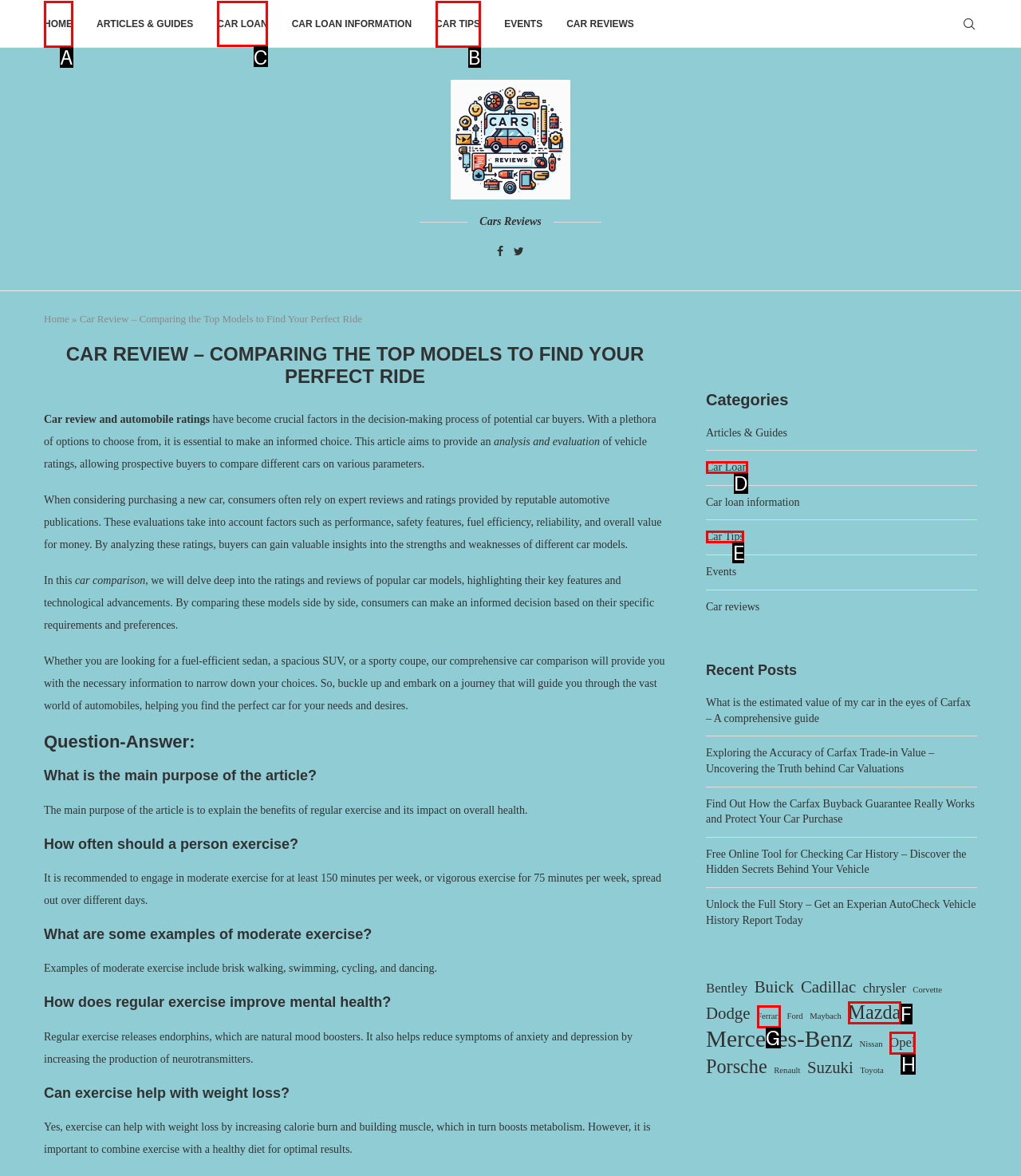Select the correct UI element to complete the task: Explore the 'Car Loan' section
Please provide the letter of the chosen option.

C